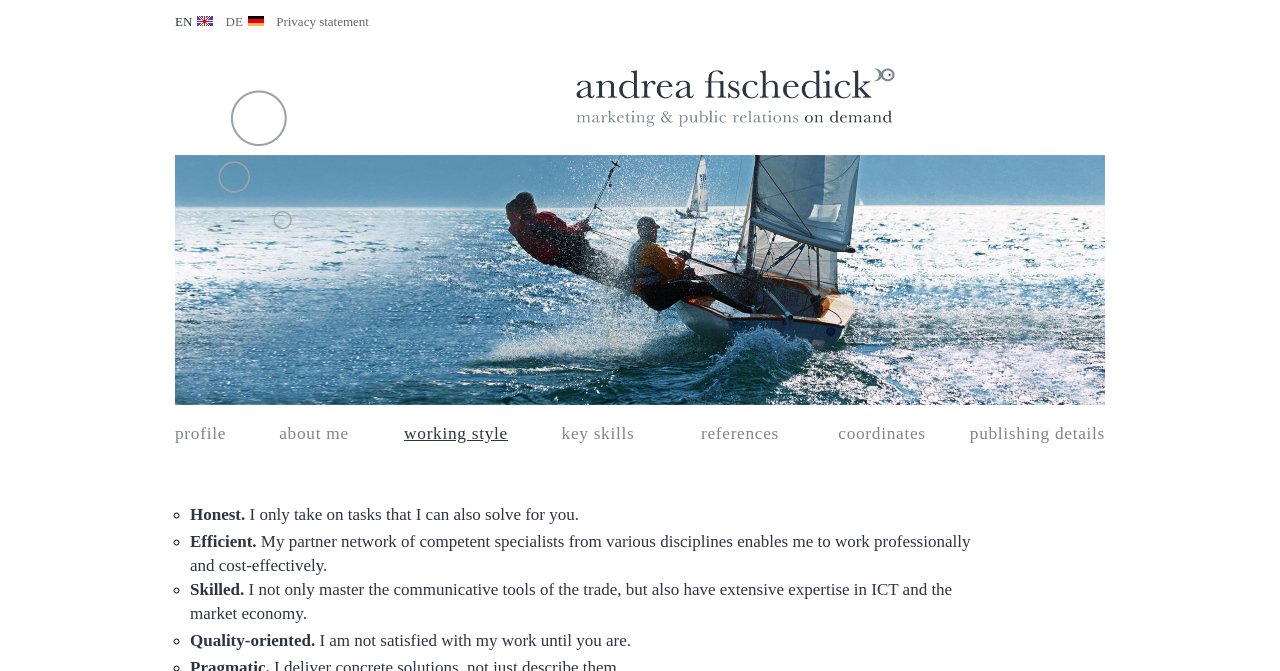Pinpoint the bounding box coordinates of the clickable element to carry out the following instruction: "View privacy statement."

[0.216, 0.021, 0.288, 0.043]